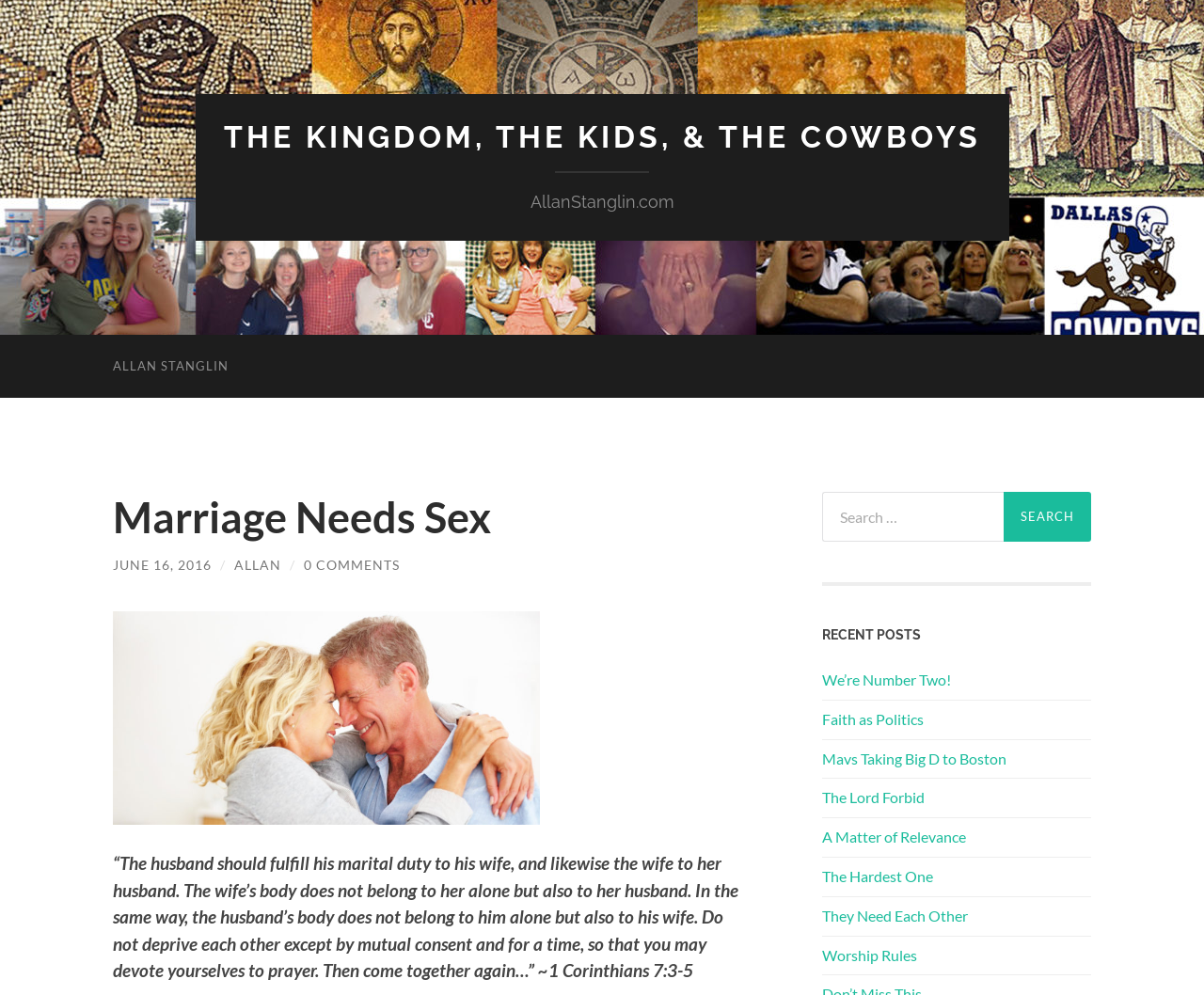Pinpoint the bounding box coordinates of the clickable element to carry out the following instruction: "View the article 'Marriage Needs Sex'."

[0.094, 0.494, 0.622, 0.545]